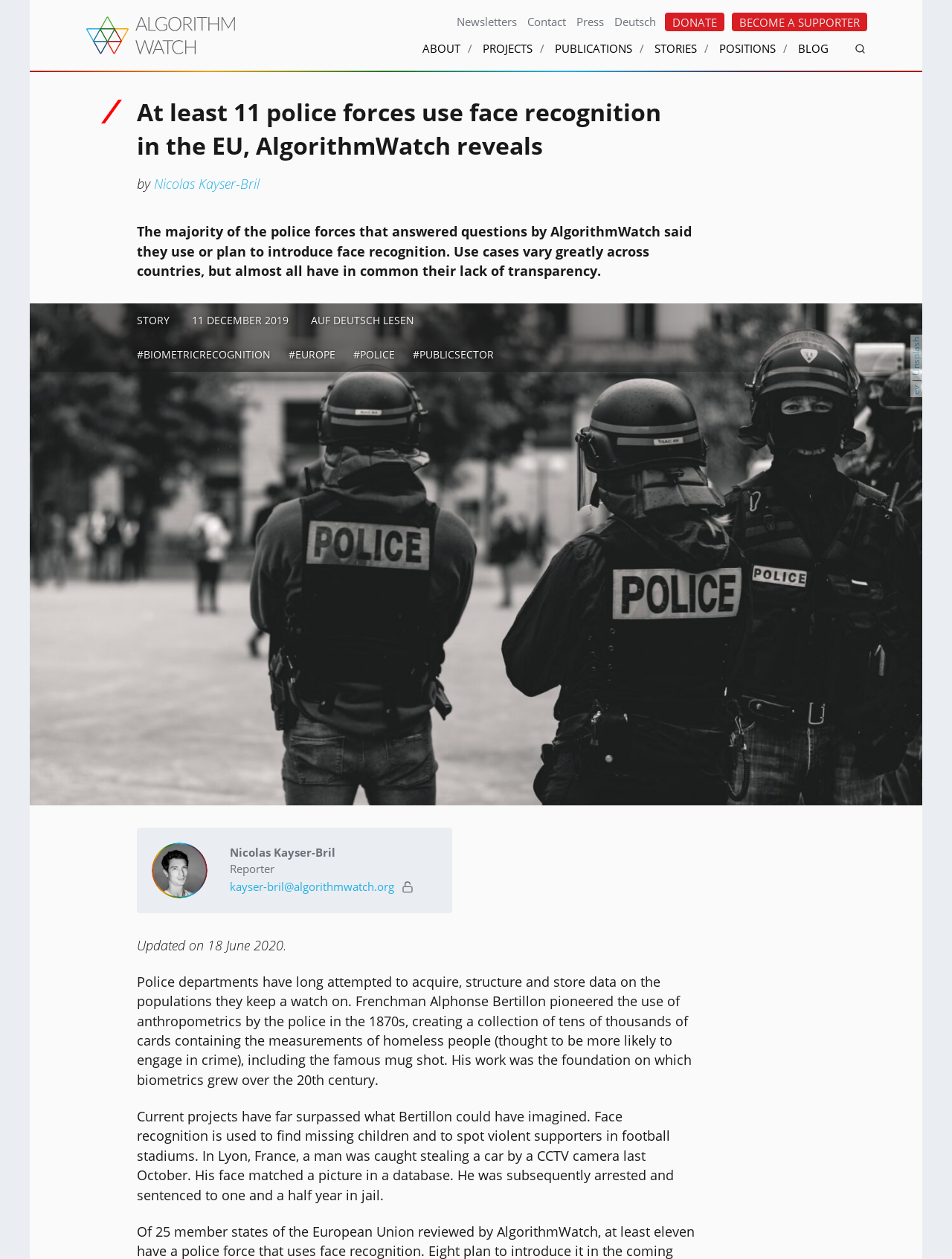Locate the bounding box coordinates of the item that should be clicked to fulfill the instruction: "Click on the ABOUT link".

[0.444, 0.033, 0.484, 0.059]